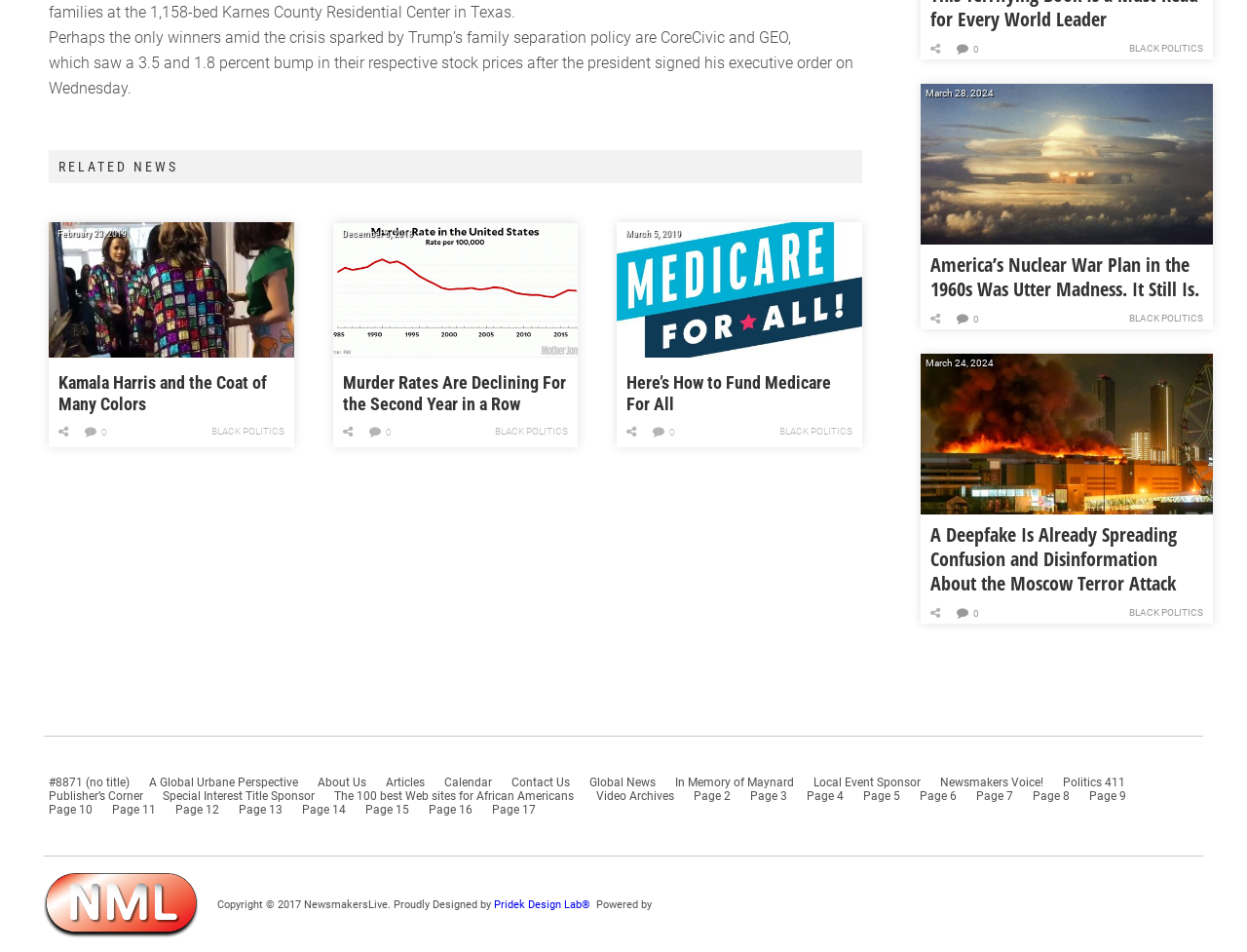Please find the bounding box coordinates of the element's region to be clicked to carry out this instruction: "Check the link 'BLACK POLITICS'".

[0.905, 0.046, 0.965, 0.057]